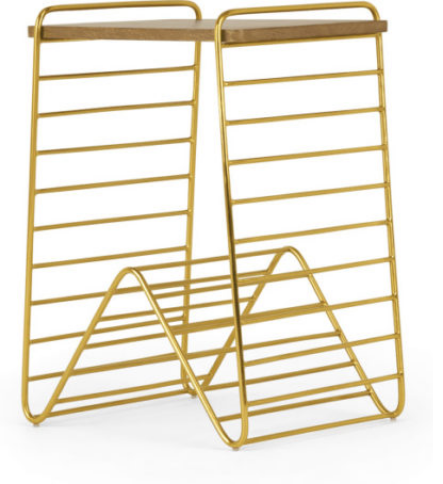What is the purpose of the vertical slats?
Refer to the screenshot and respond with a concise word or phrase.

Airy feel